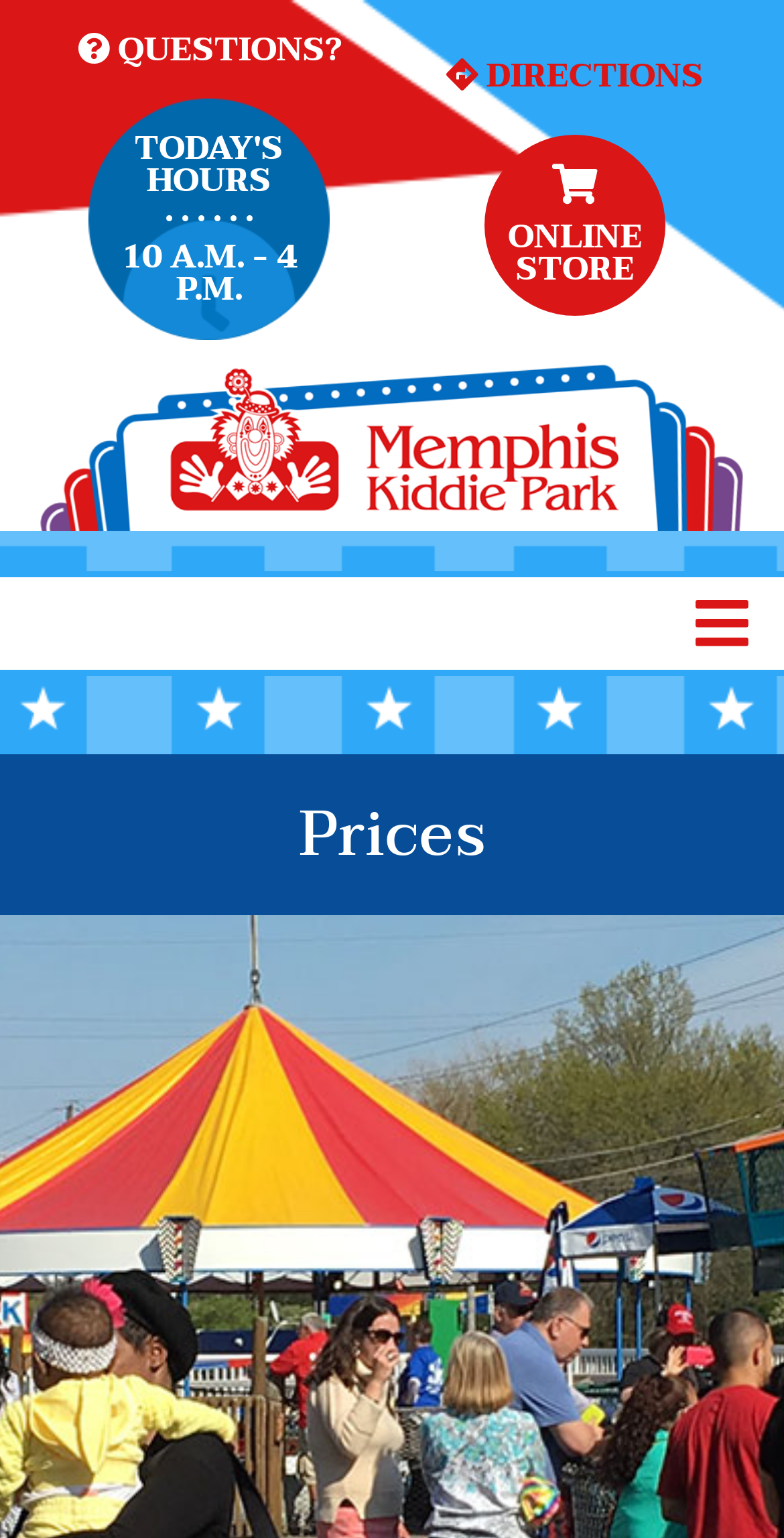Answer this question using a single word or a brief phrase:
What is the name of the amusement park?

Memphis Kiddie Park